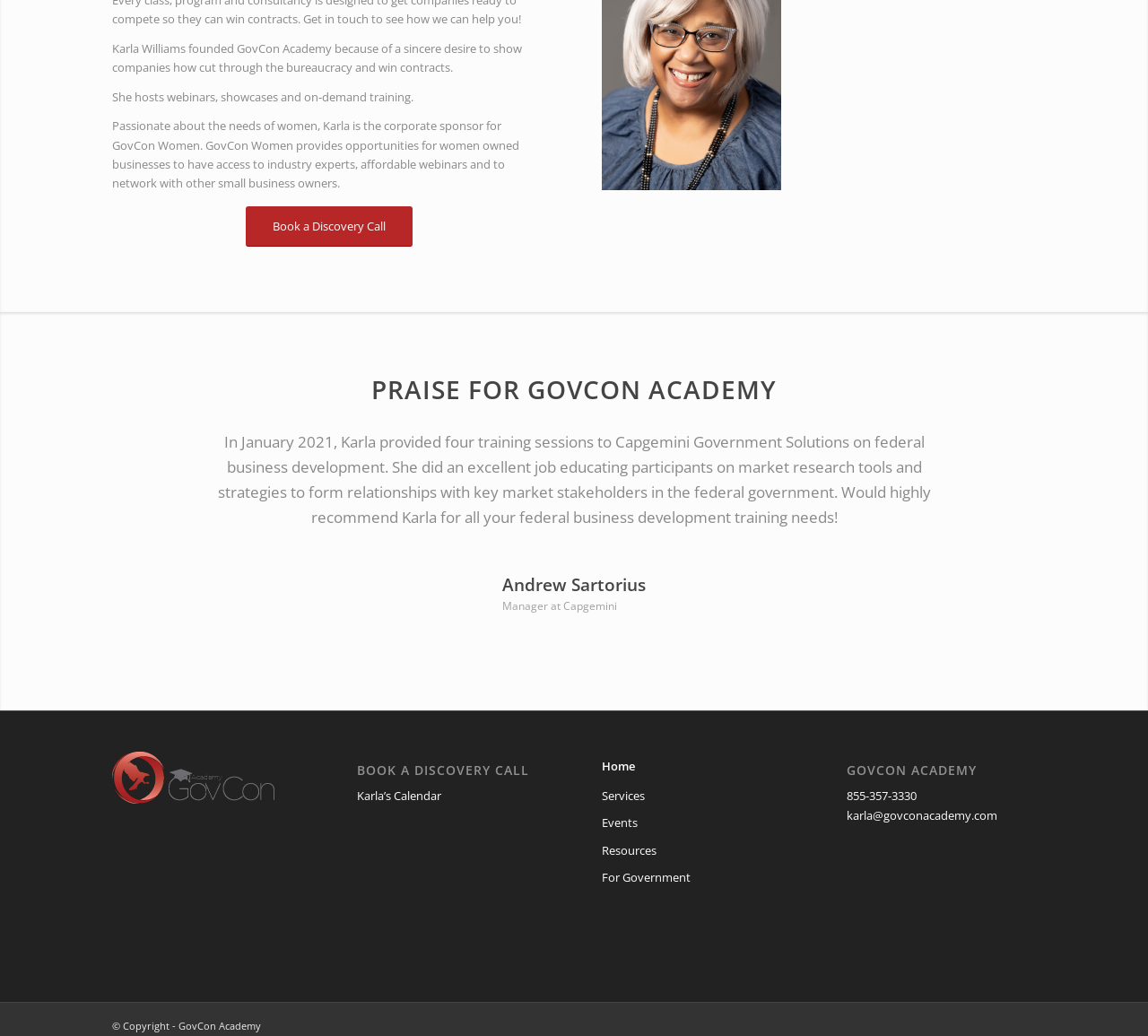Identify the bounding box coordinates for the UI element described by the following text: "Book a Discovery Call". Provide the coordinates as four float numbers between 0 and 1, in the format [left, top, right, bottom].

[0.214, 0.199, 0.359, 0.238]